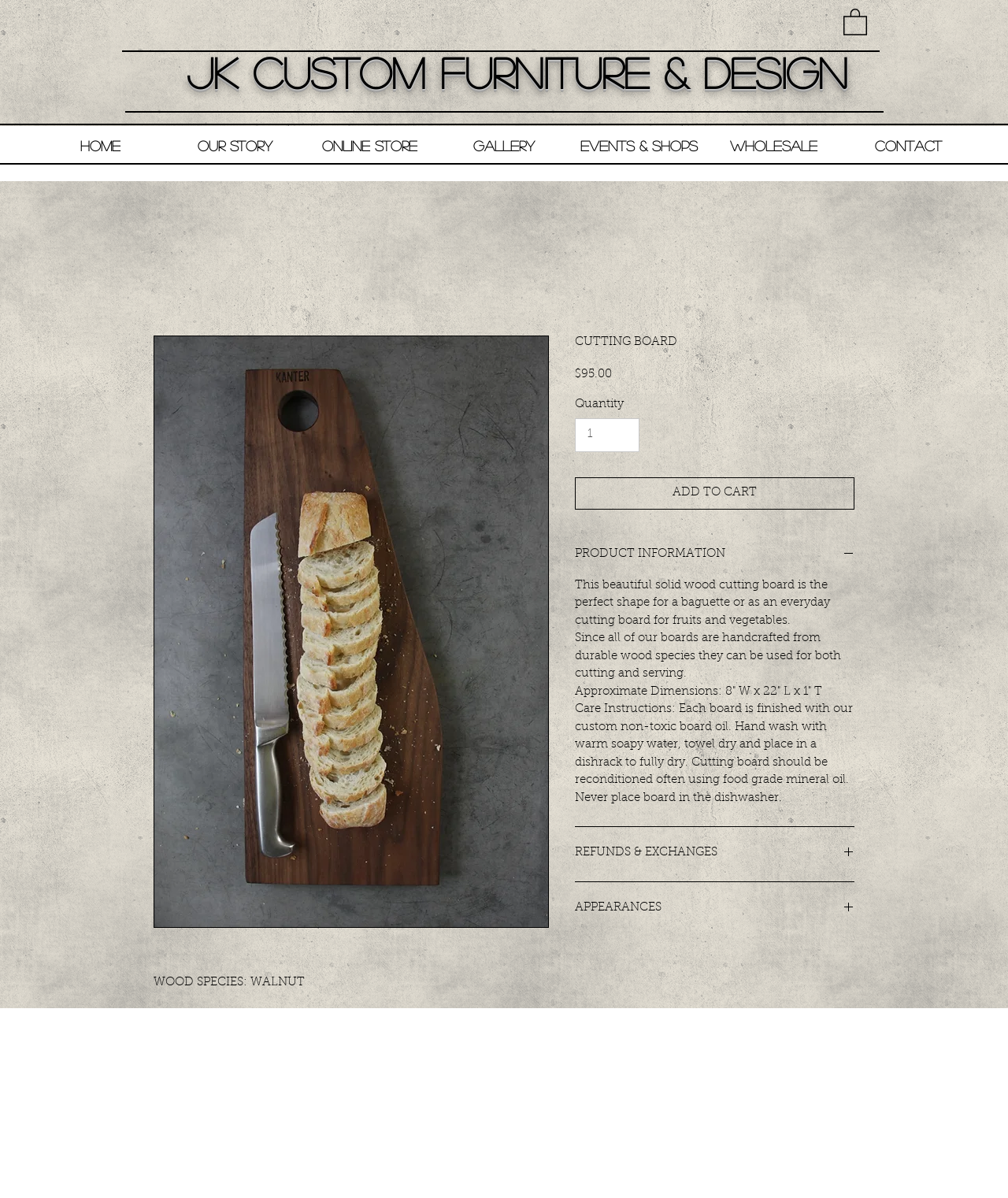Identify the coordinates of the bounding box for the element that must be clicked to accomplish the instruction: "Change quantity".

[0.57, 0.349, 0.634, 0.378]